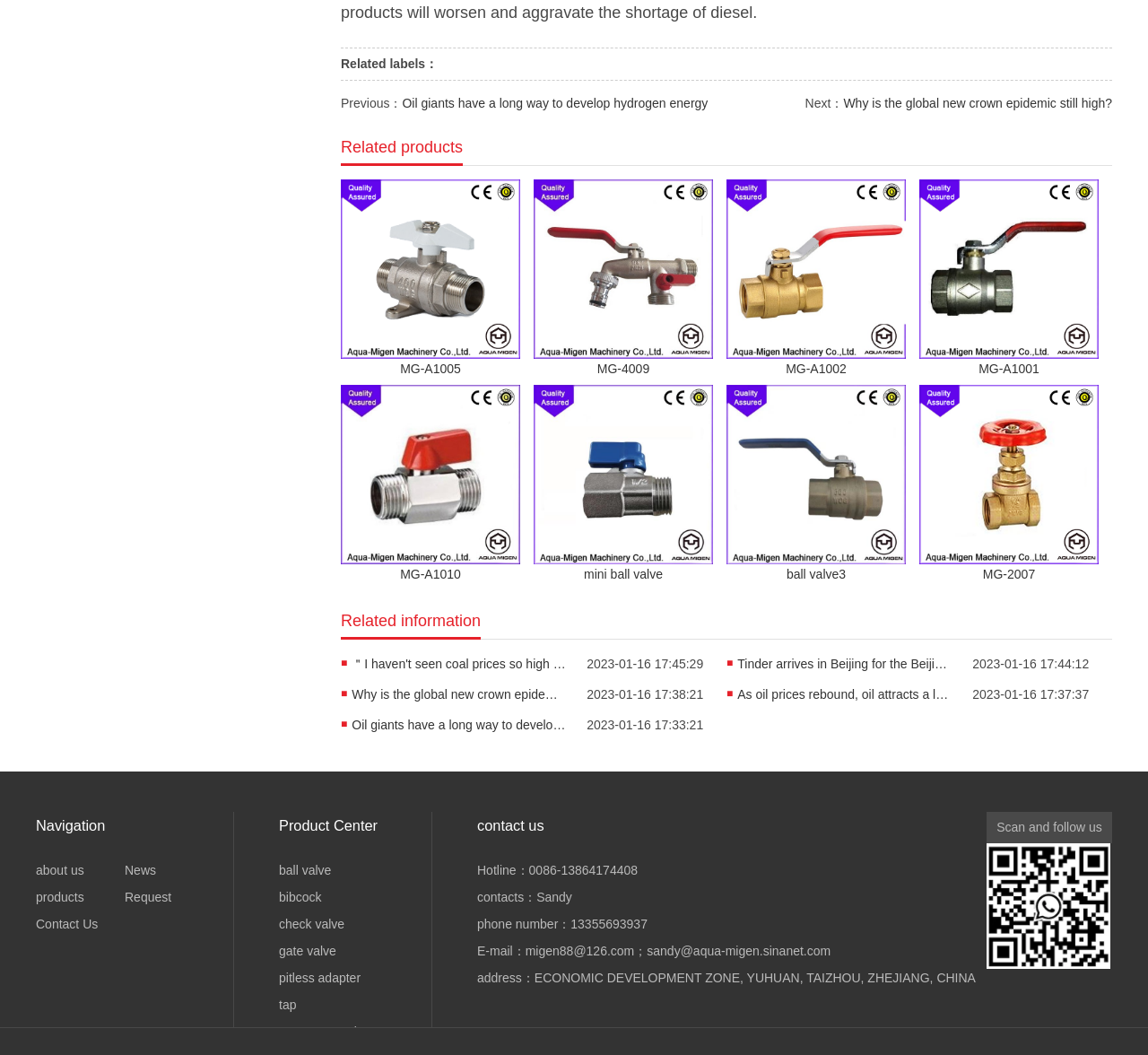Mark the bounding box of the element that matches the following description: "mini ball valve".

[0.465, 0.524, 0.621, 0.551]